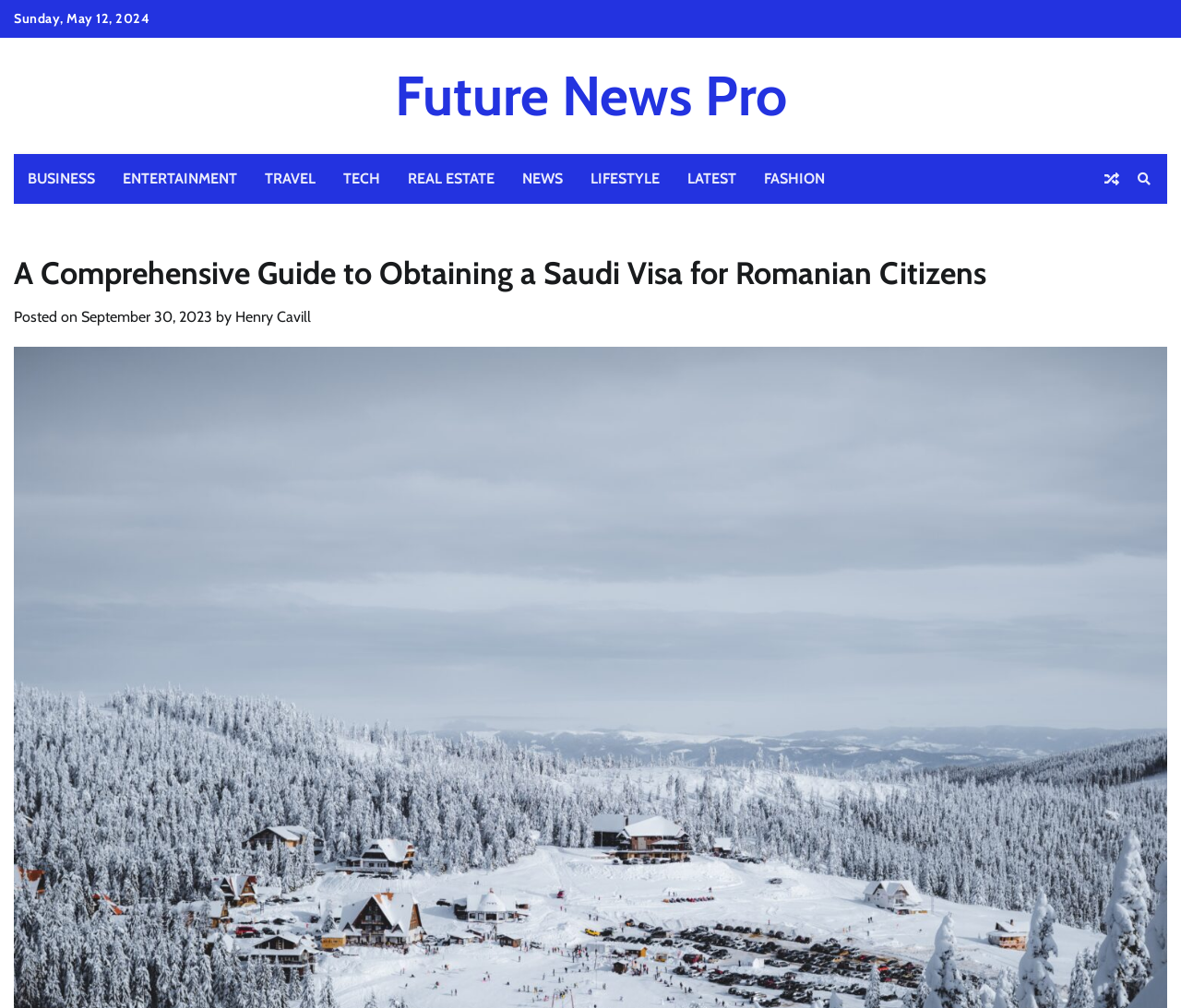Identify the bounding box coordinates for the region to click in order to carry out this instruction: "read the article posted by Henry Cavill". Provide the coordinates using four float numbers between 0 and 1, formatted as [left, top, right, bottom].

[0.199, 0.306, 0.263, 0.323]